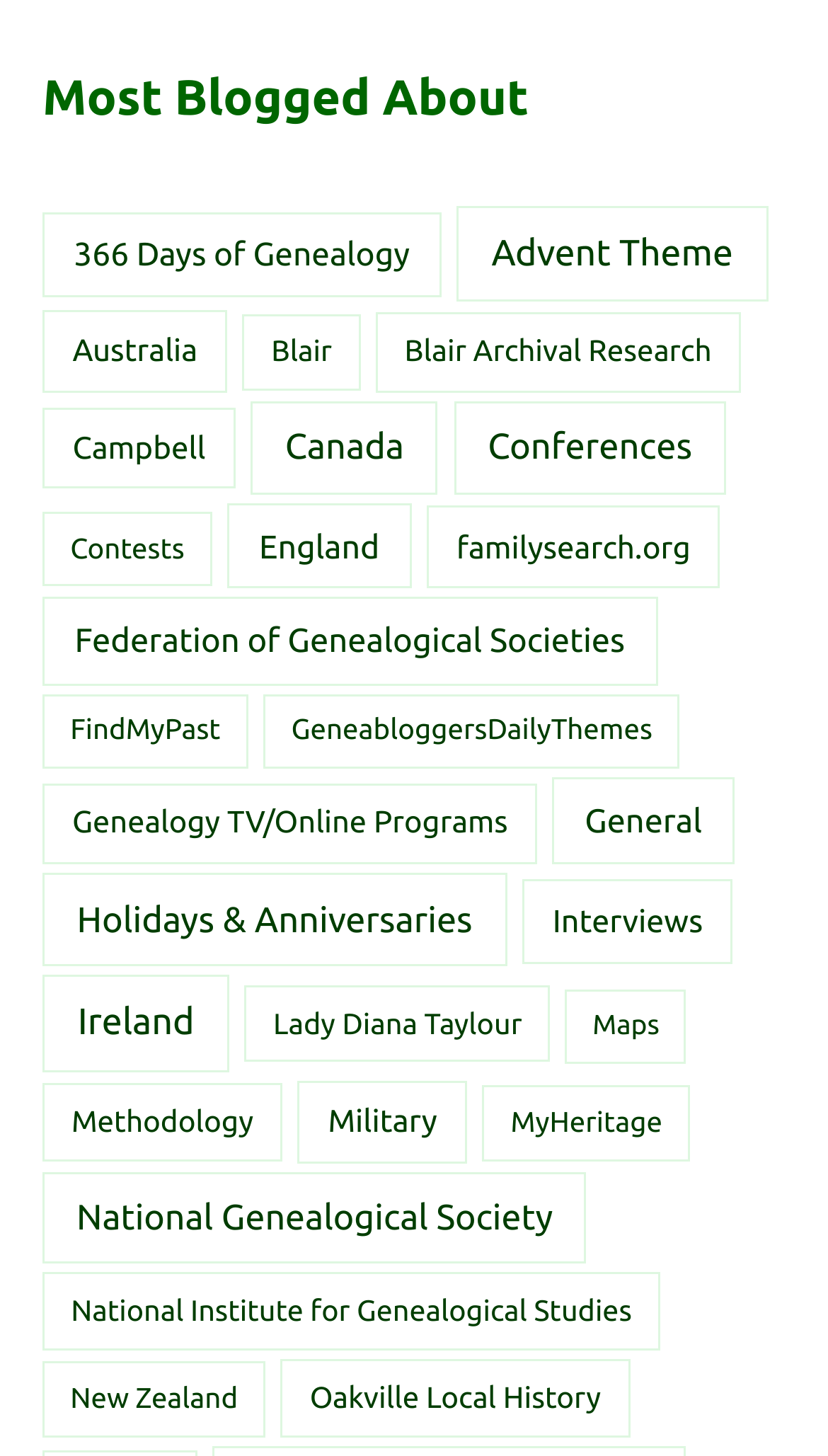Please identify the coordinates of the bounding box that should be clicked to fulfill this instruction: "Explore the 'Conferences' theme".

[0.548, 0.275, 0.877, 0.34]